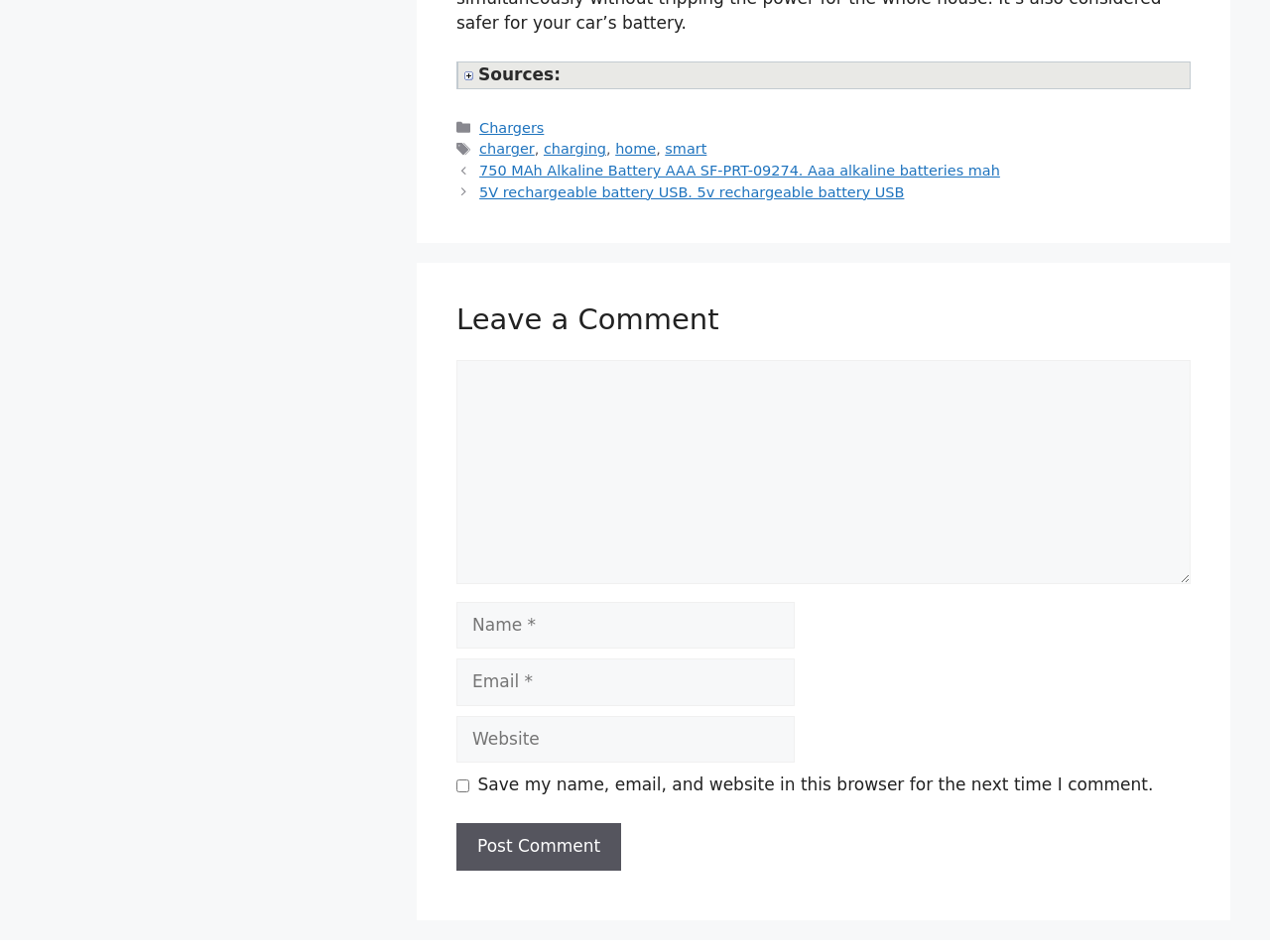Determine the bounding box coordinates of the section I need to click to execute the following instruction: "Click on the 'charger' link". Provide the coordinates as four float numbers between 0 and 1, i.e., [left, top, right, bottom].

[0.377, 0.148, 0.421, 0.165]